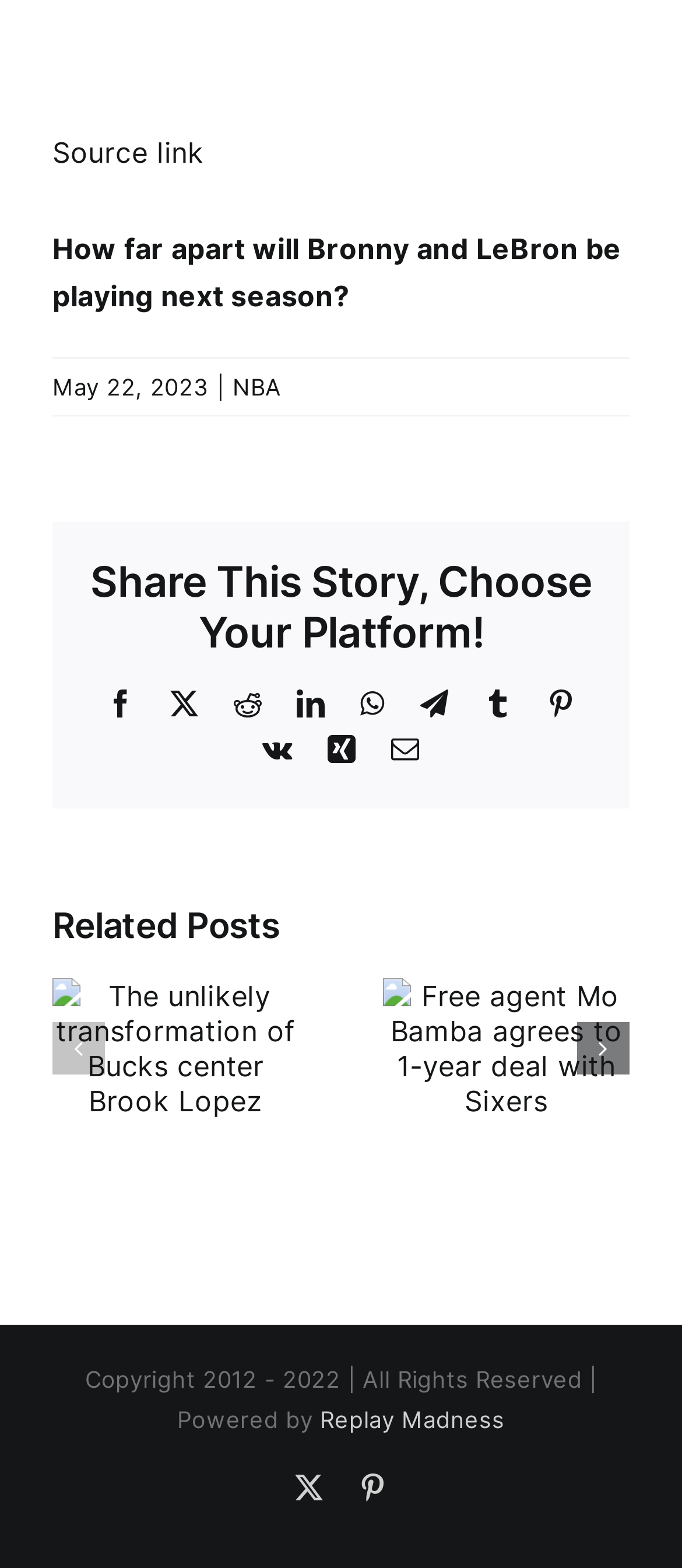Predict the bounding box coordinates of the area that should be clicked to accomplish the following instruction: "Check the copyright information". The bounding box coordinates should consist of four float numbers between 0 and 1, i.e., [left, top, right, bottom].

[0.125, 0.871, 0.875, 0.914]